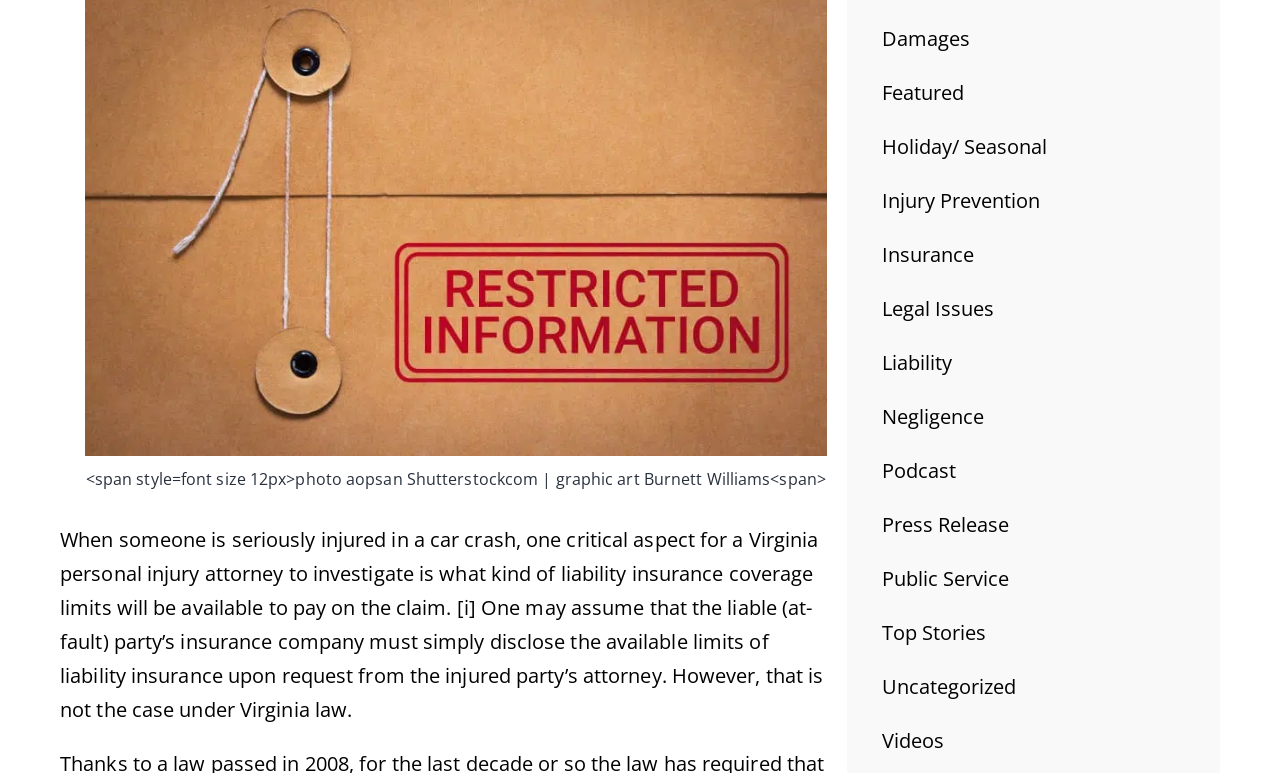Identify the coordinates of the bounding box for the element that must be clicked to accomplish the instruction: "explore Top Stories".

[0.689, 0.8, 0.77, 0.835]